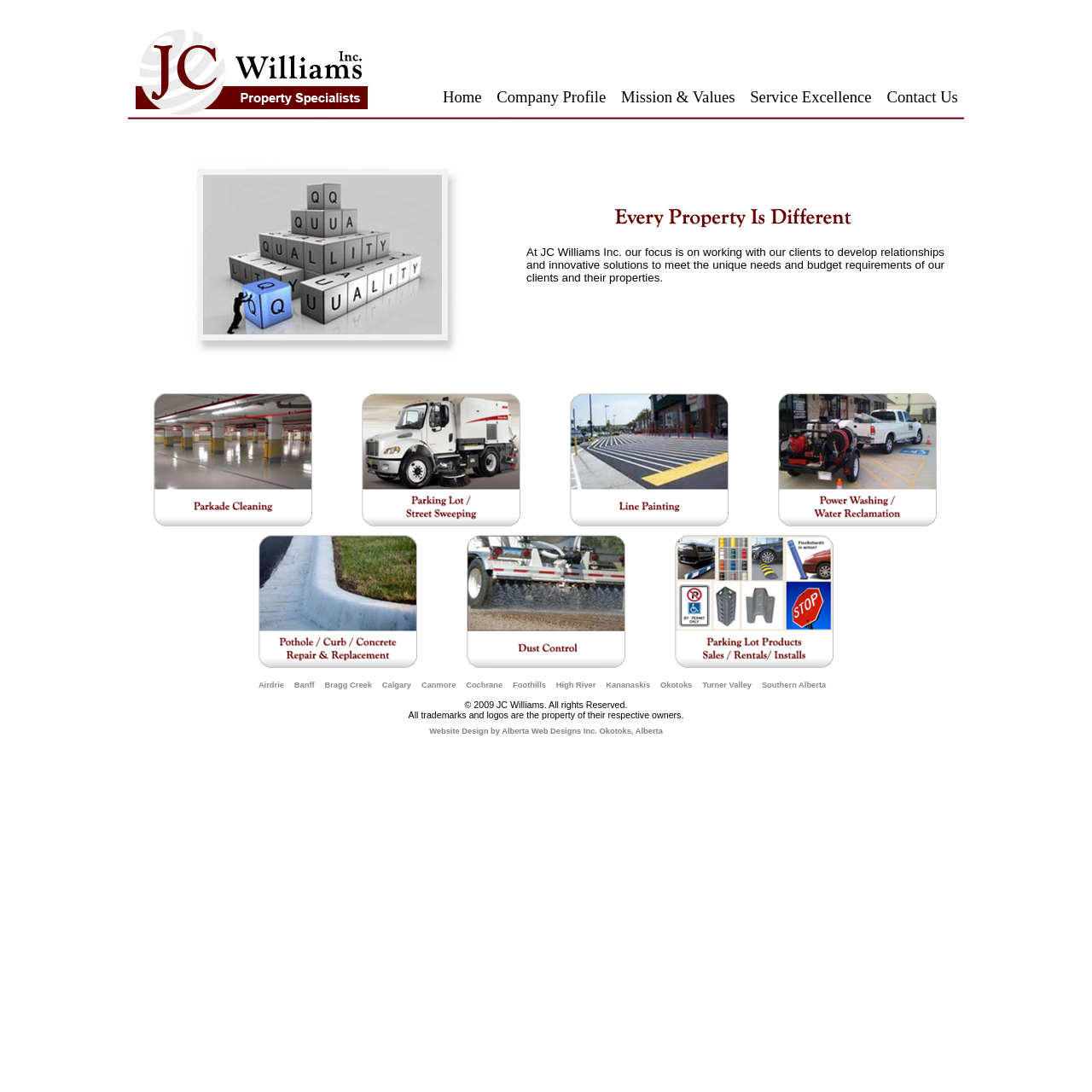Determine the coordinates of the bounding box for the clickable area needed to execute this instruction: "Contact Us".

[0.812, 0.08, 0.877, 0.097]